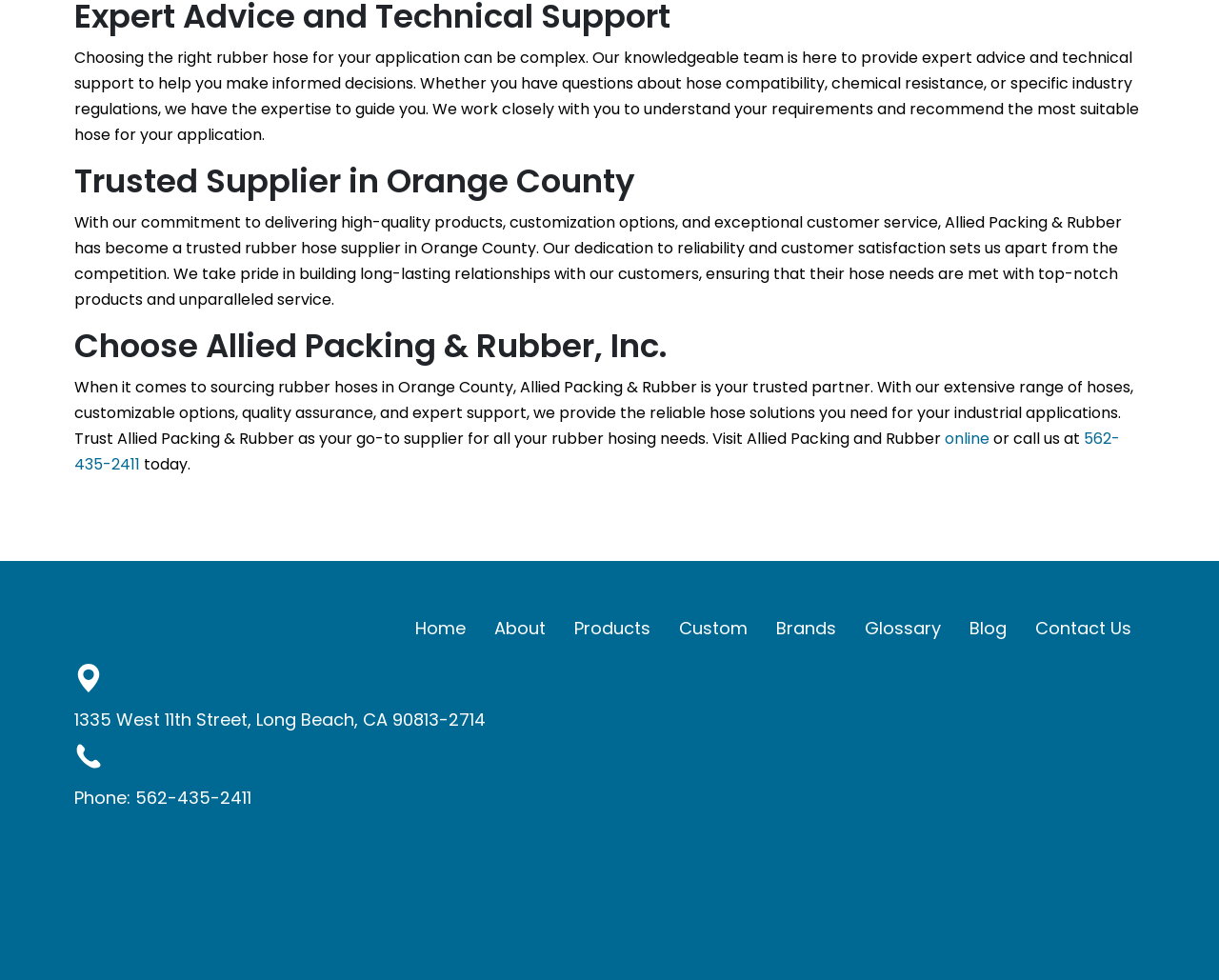Select the bounding box coordinates of the element I need to click to carry out the following instruction: "Go to the 'Contact Us' page".

[0.837, 0.611, 0.939, 0.67]